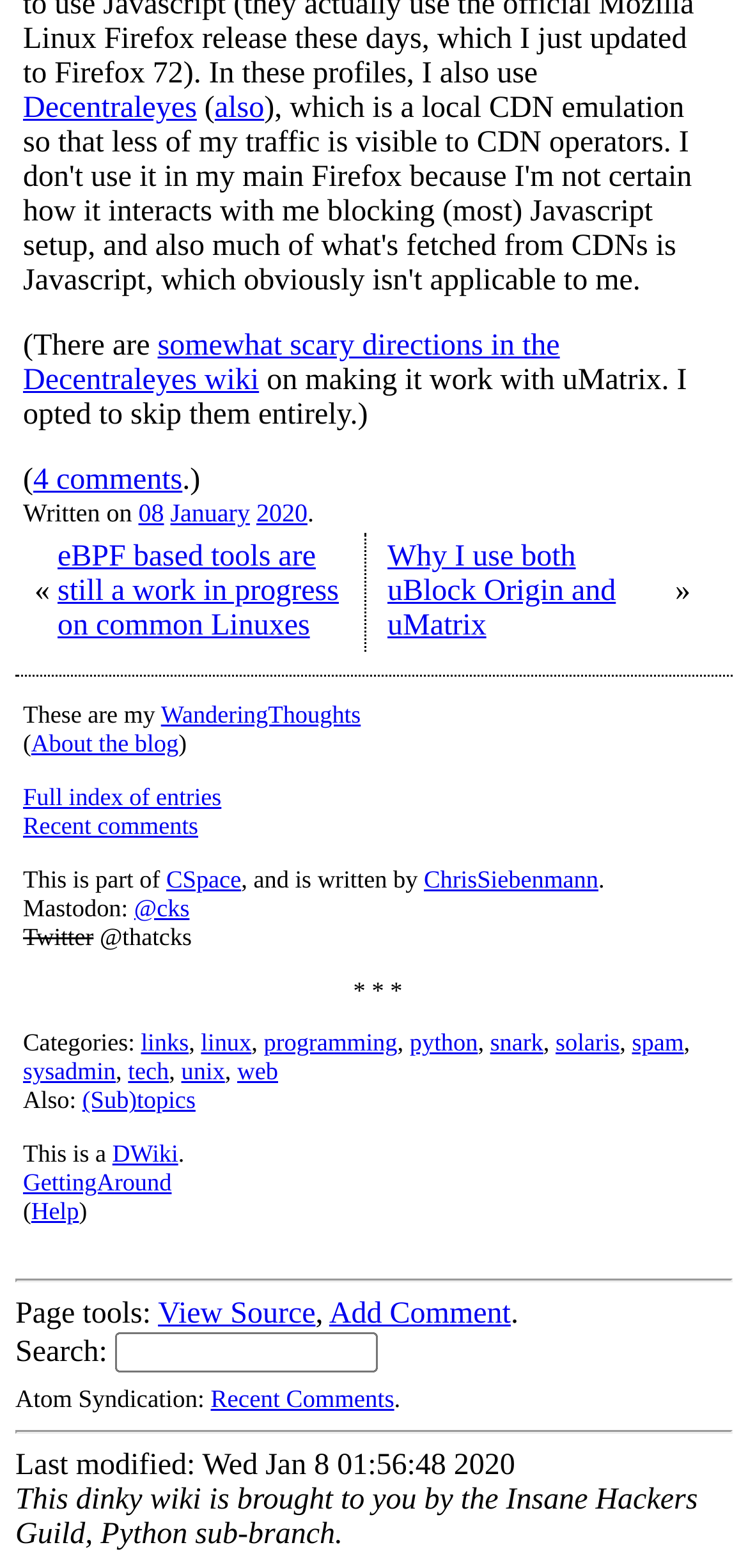What is the name of the blog?
Respond to the question with a well-detailed and thorough answer.

I found the name of the blog by looking at the text 'These are my WanderingThoughts' in the webpage, which indicates that WanderingThoughts is the name of the blog.